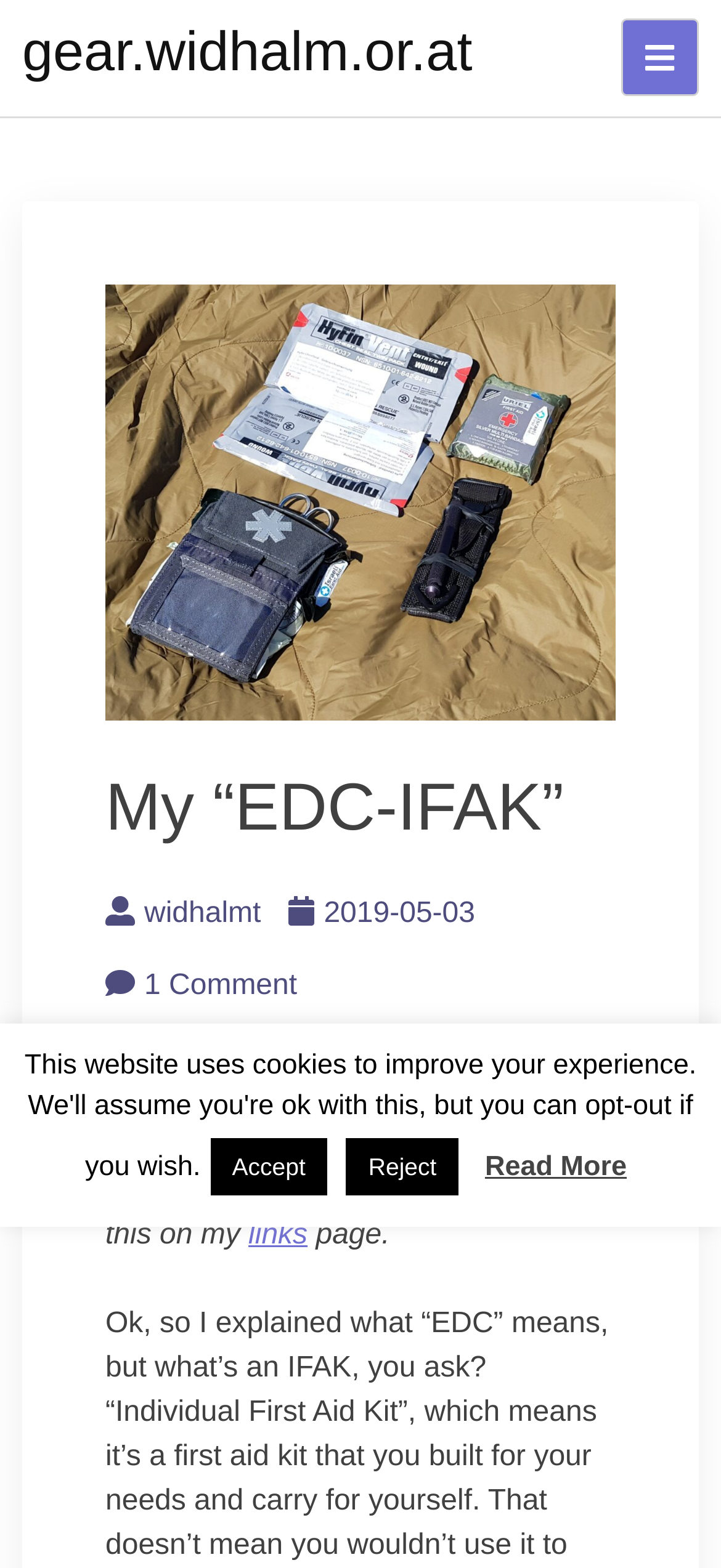Locate the bounding box of the UI element based on this description: "2019-05-032021-02-02". Provide four float numbers between 0 and 1 as [left, top, right, bottom].

[0.4, 0.573, 0.659, 0.593]